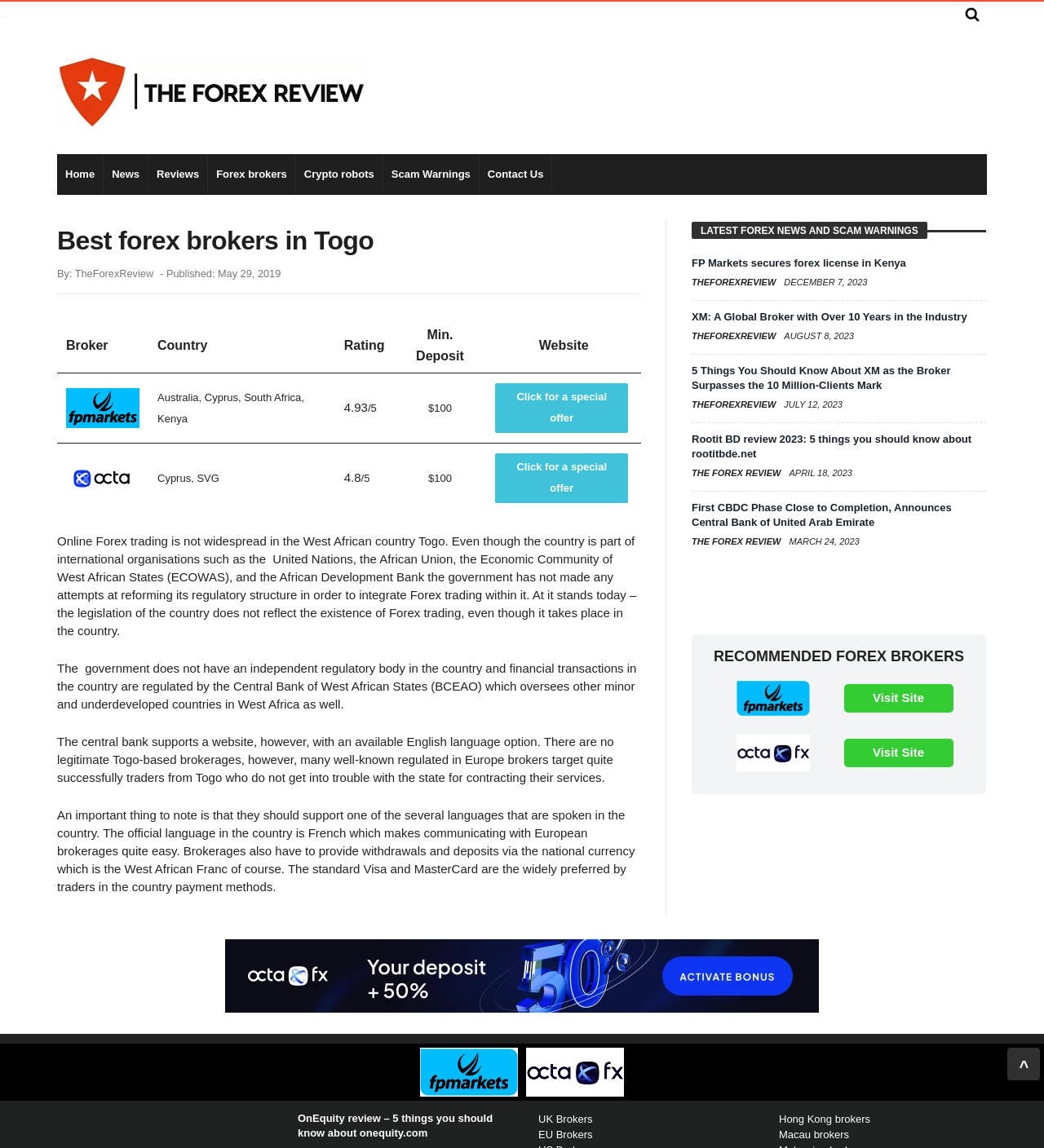What is the official language of Togo?
Can you offer a detailed and complete answer to this question?

The official language of Togo is French, which is mentioned in the text as an important consideration for Forex brokers targeting traders in Togo.